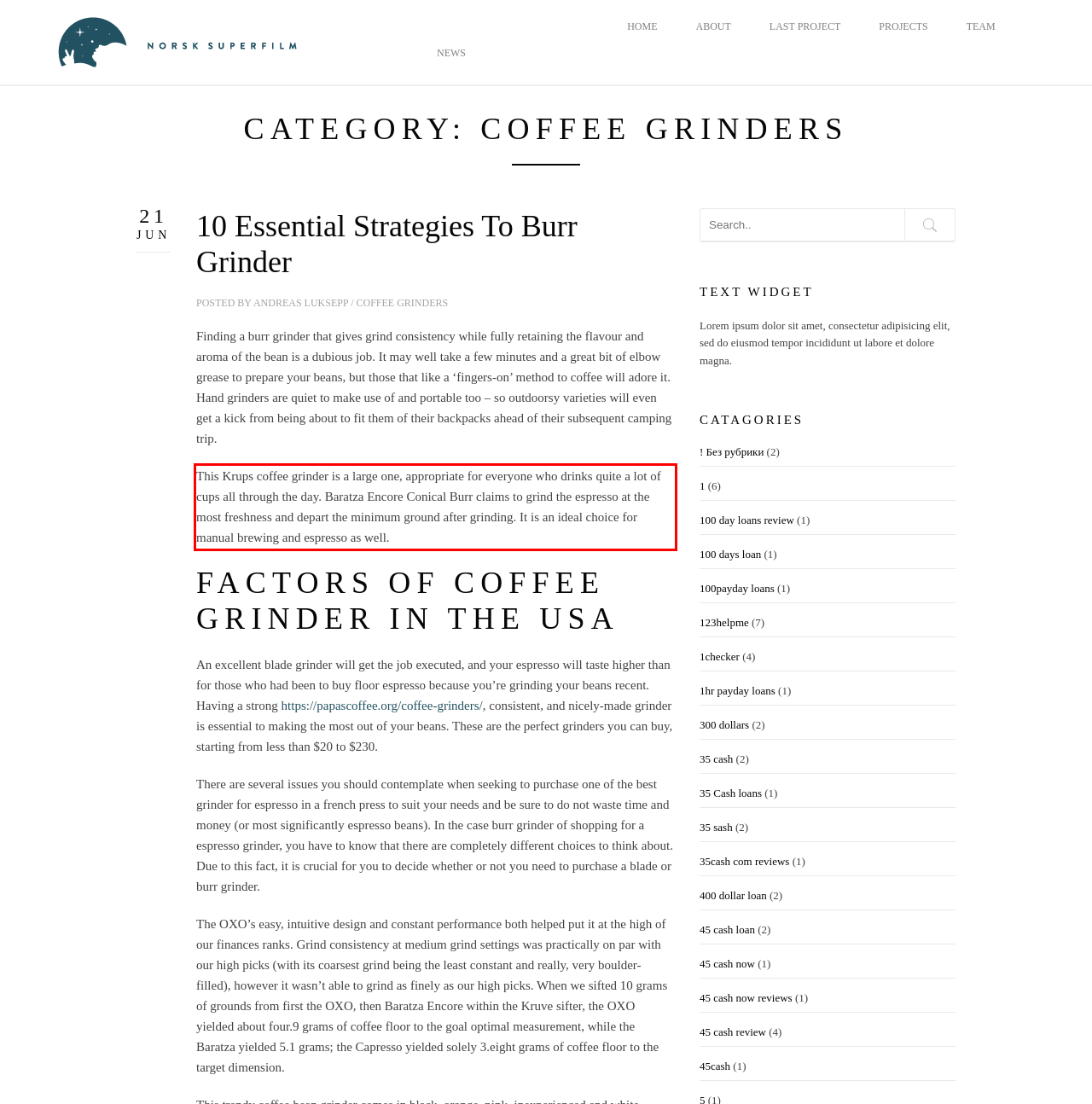By examining the provided screenshot of a webpage, recognize the text within the red bounding box and generate its text content.

This Krups coffee grinder is a large one, appropriate for everyone who drinks quite a lot of cups all through the day. Baratza Encore Conical Burr claims to grind the espresso at the most freshness and depart the minimum ground after grinding. It is an ideal choice for manual brewing and espresso as well.